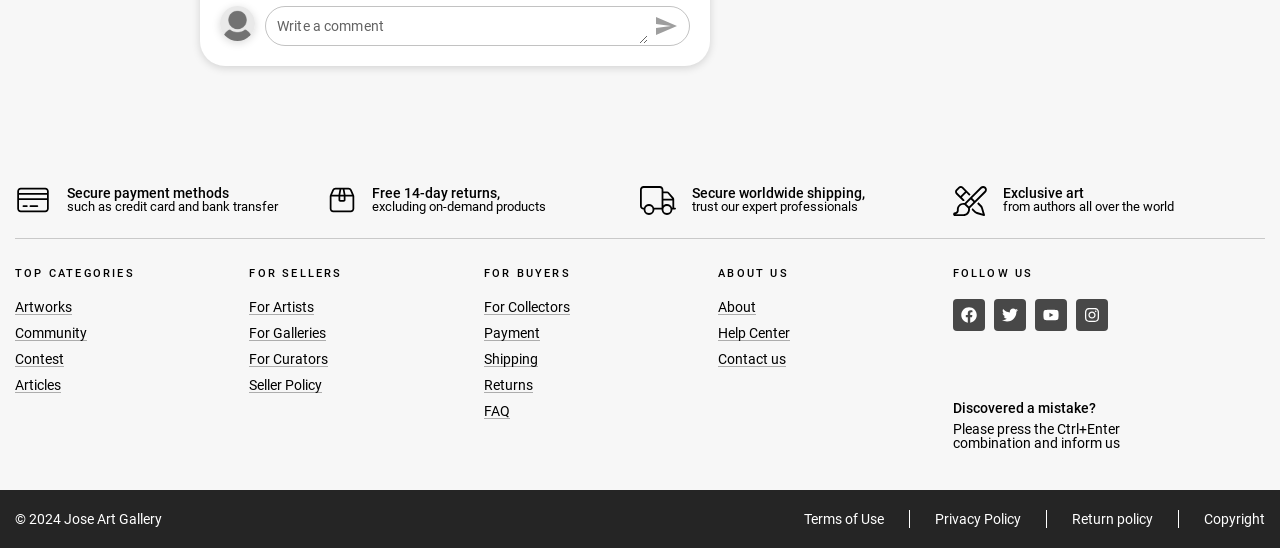What types of payment methods are accepted?
Deliver a detailed and extensive answer to the question.

I found the answer by looking at the text 'Secure payment methods such as credit card and bank transfer' which is located at the bottom left of the webpage.